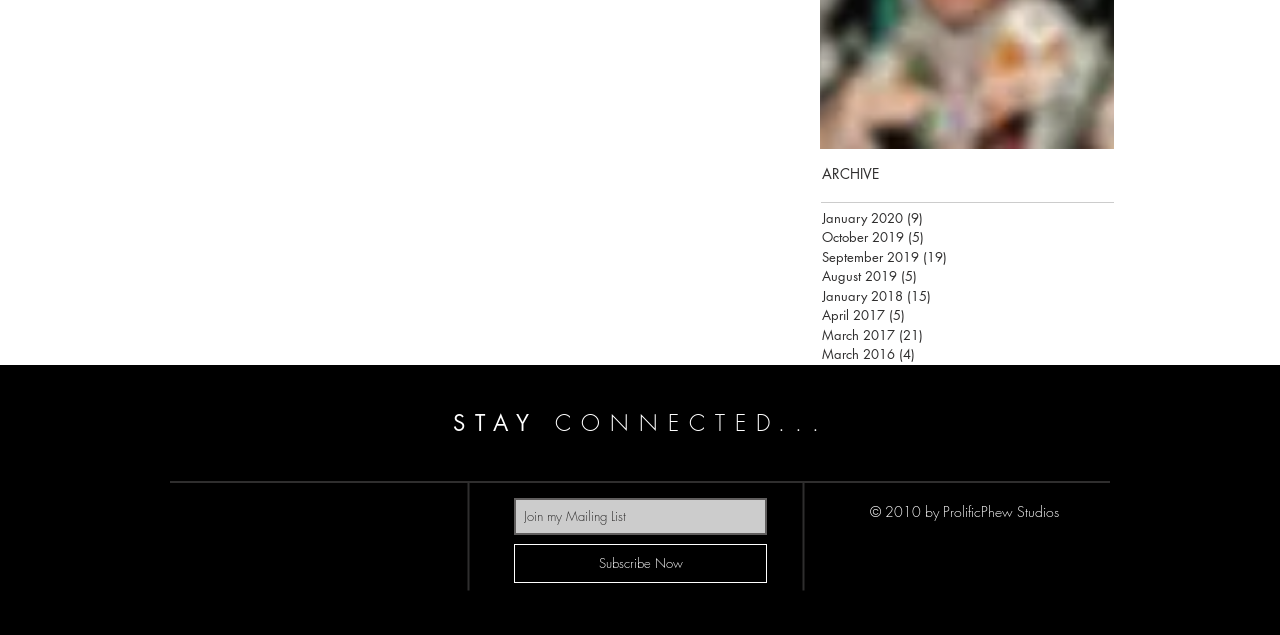What is the copyright information at the bottom of the page?
Refer to the image and give a detailed response to the question.

The copyright information is displayed at the bottom of the webpage, stating that the content is copyrighted by ProlificPhew Studios since 2010.